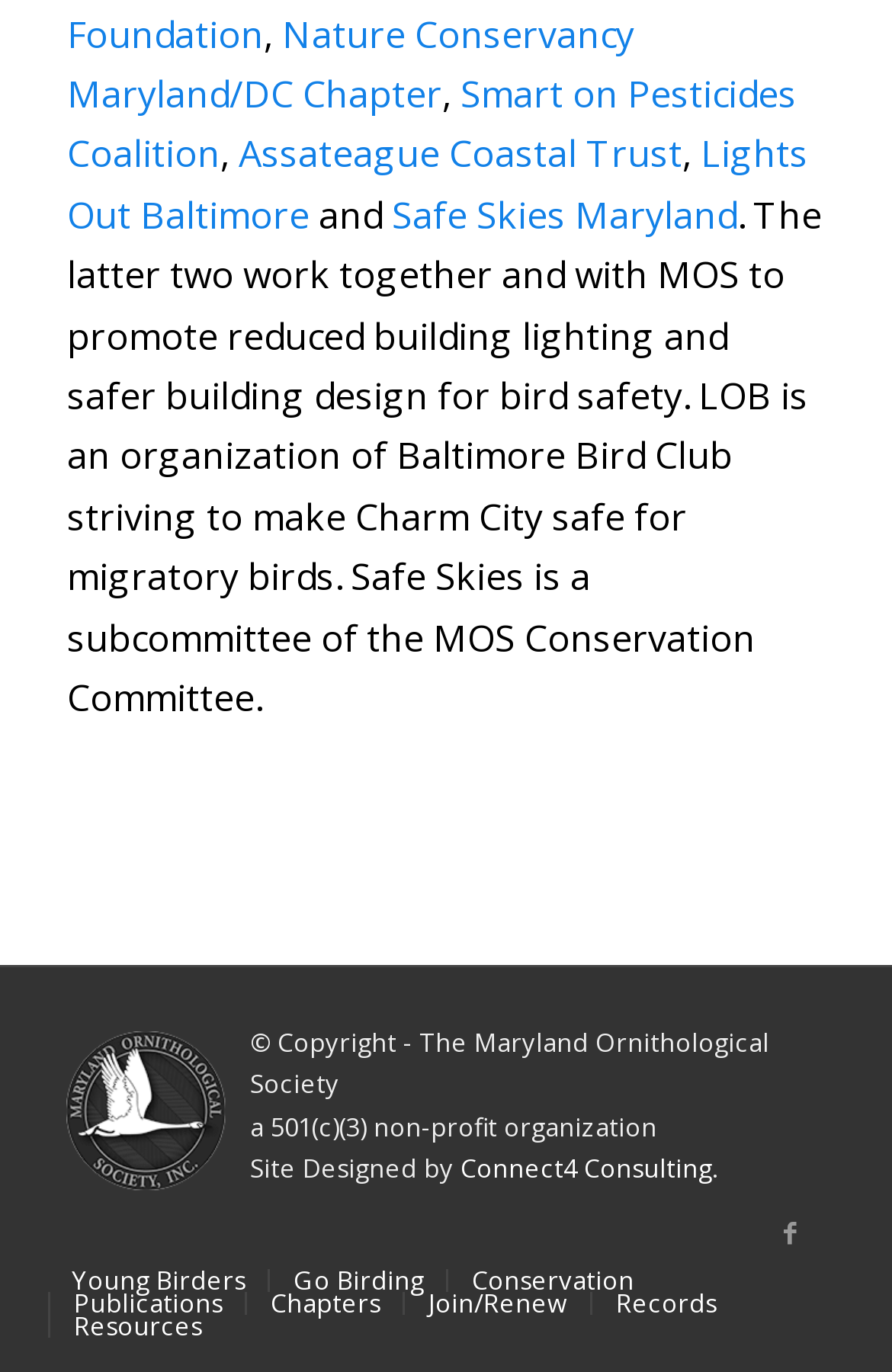Specify the bounding box coordinates of the area to click in order to execute this command: 'visit the Nature Conservancy Maryland/DC Chapter website'. The coordinates should consist of four float numbers ranging from 0 to 1, and should be formatted as [left, top, right, bottom].

[0.075, 0.006, 0.711, 0.087]